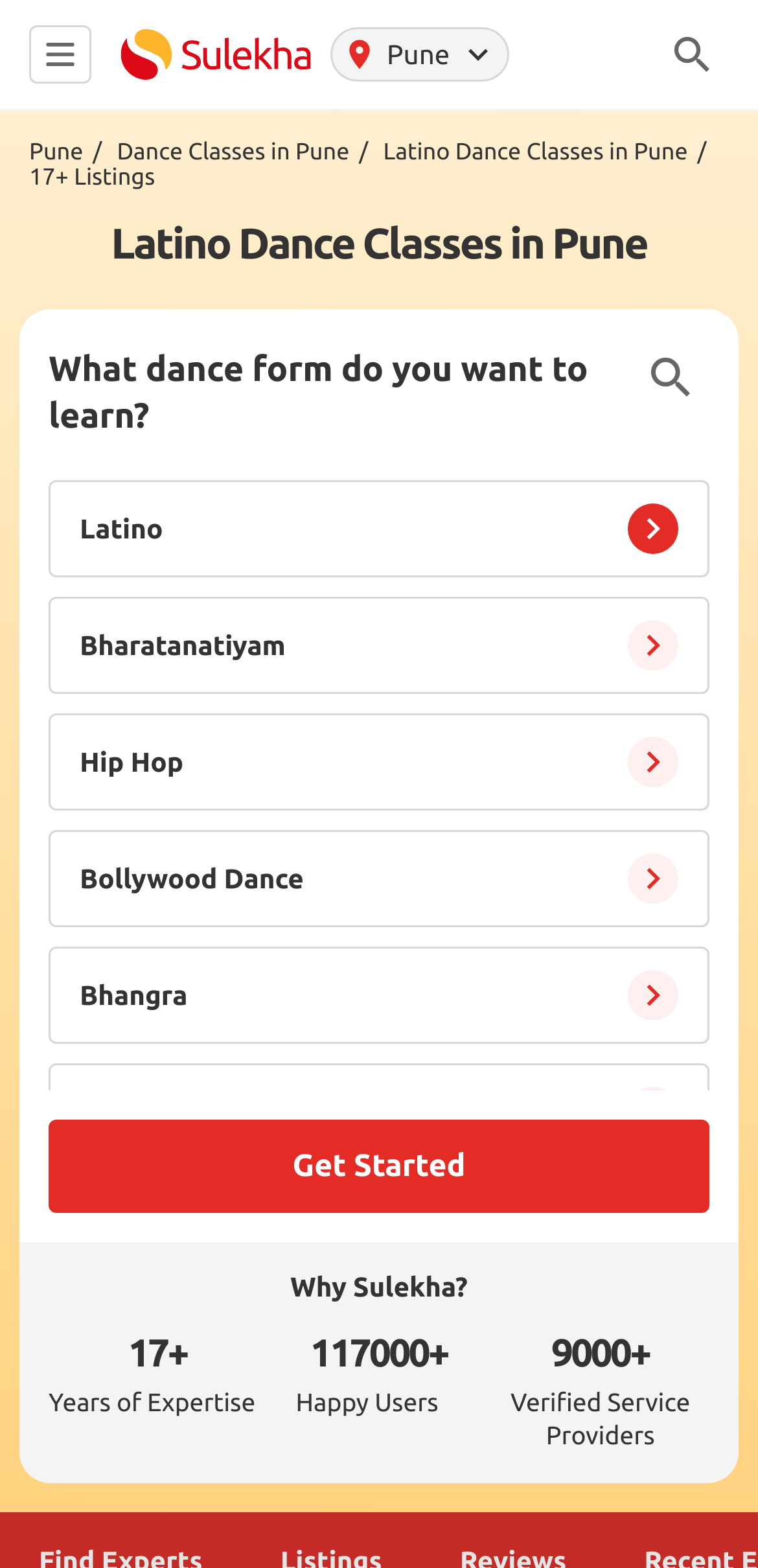Find the bounding box coordinates of the area to click in order to follow the instruction: "Click the 'Get Started' button".

[0.064, 0.714, 0.936, 0.774]